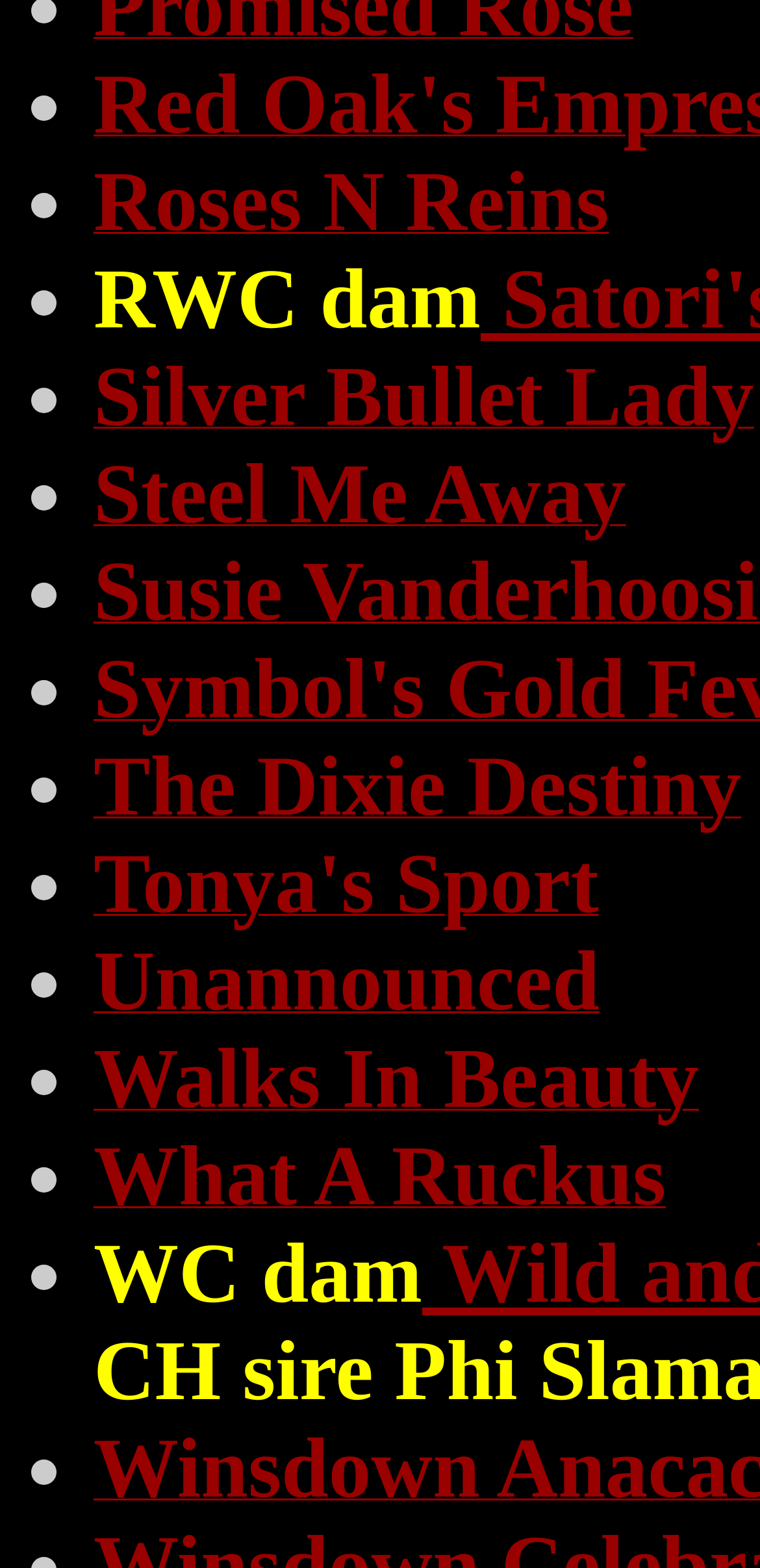Please reply to the following question with a single word or a short phrase:
How many list markers are there?

11